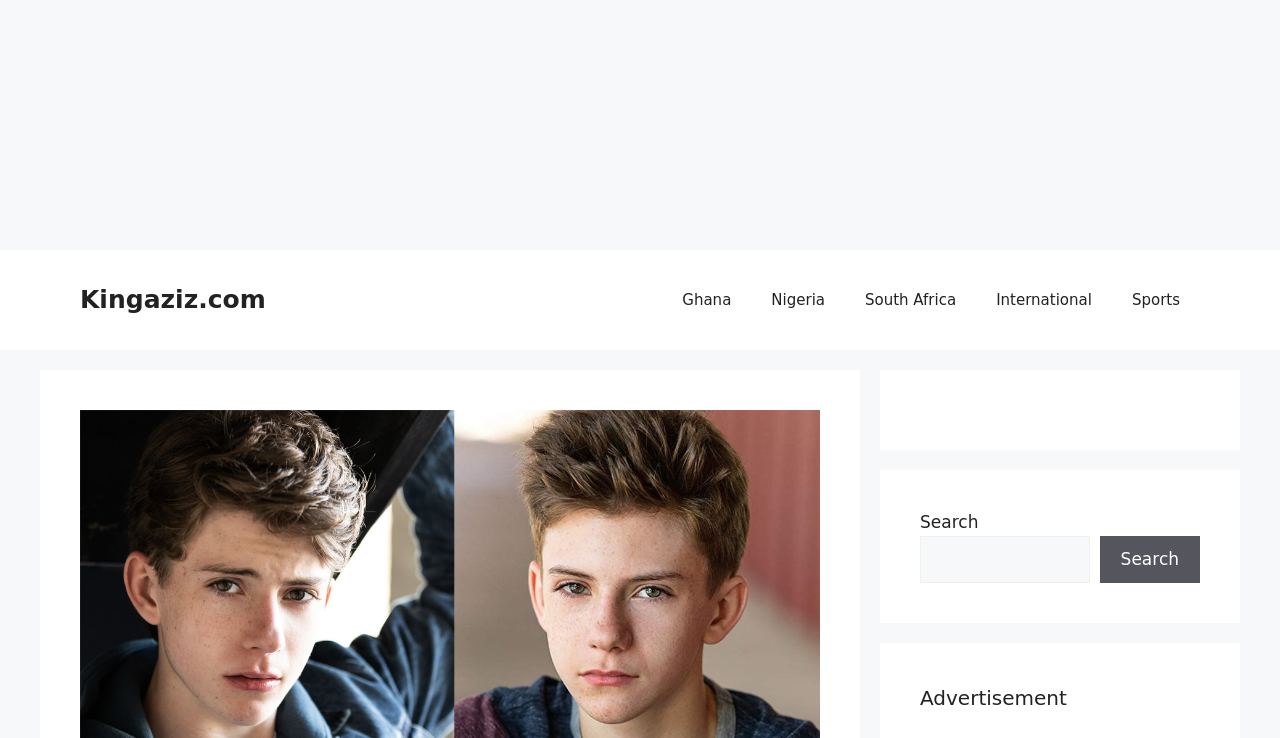What is the purpose of the search box?
Please provide a single word or phrase as the answer based on the screenshot.

To search the website